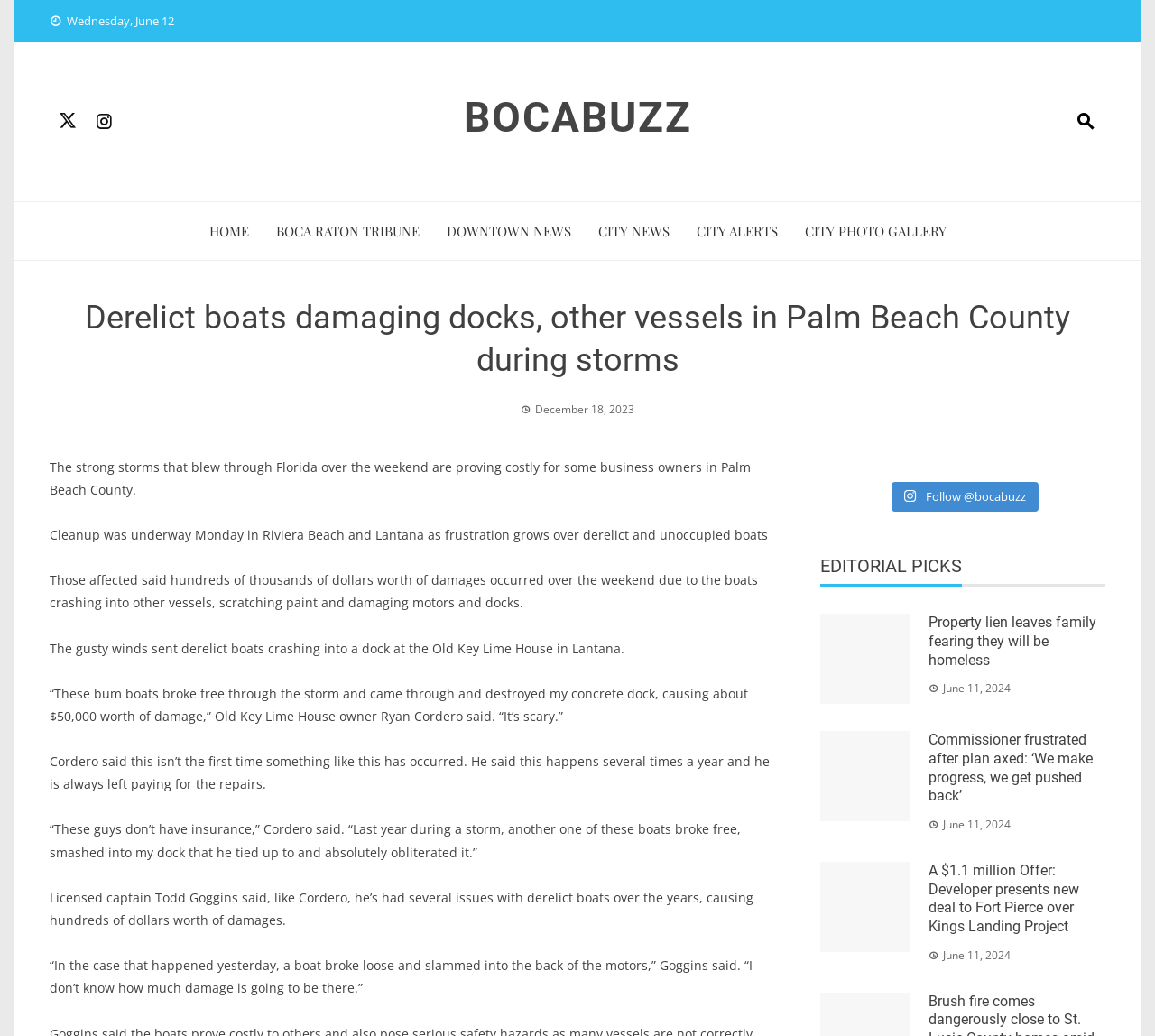What is the date of the article?
Utilize the information in the image to give a detailed answer to the question.

I found the date of the article by looking at the static text element with the content 'December 18, 2023' which is located below the heading element with the content 'Derelict boats damaging docks, other vessels in Palm Beach County during storms'.